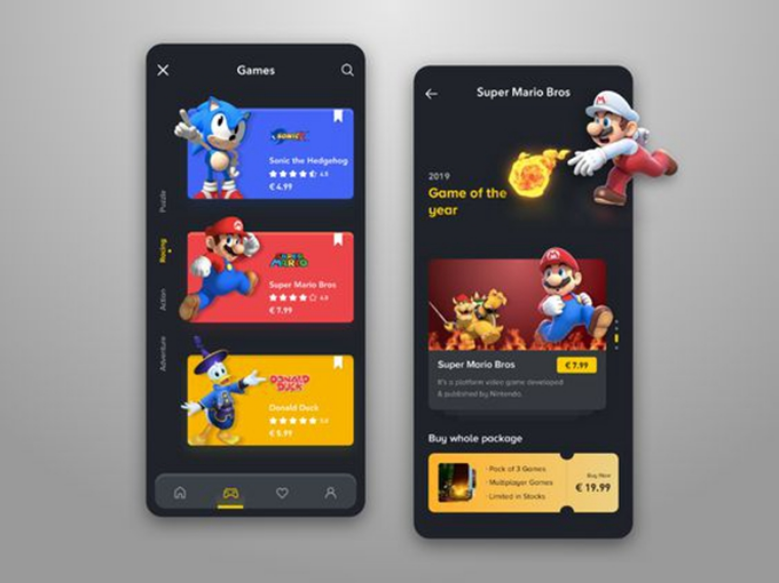How many games are mentioned by name in the caption?
Please use the visual content to give a single word or phrase answer.

Three